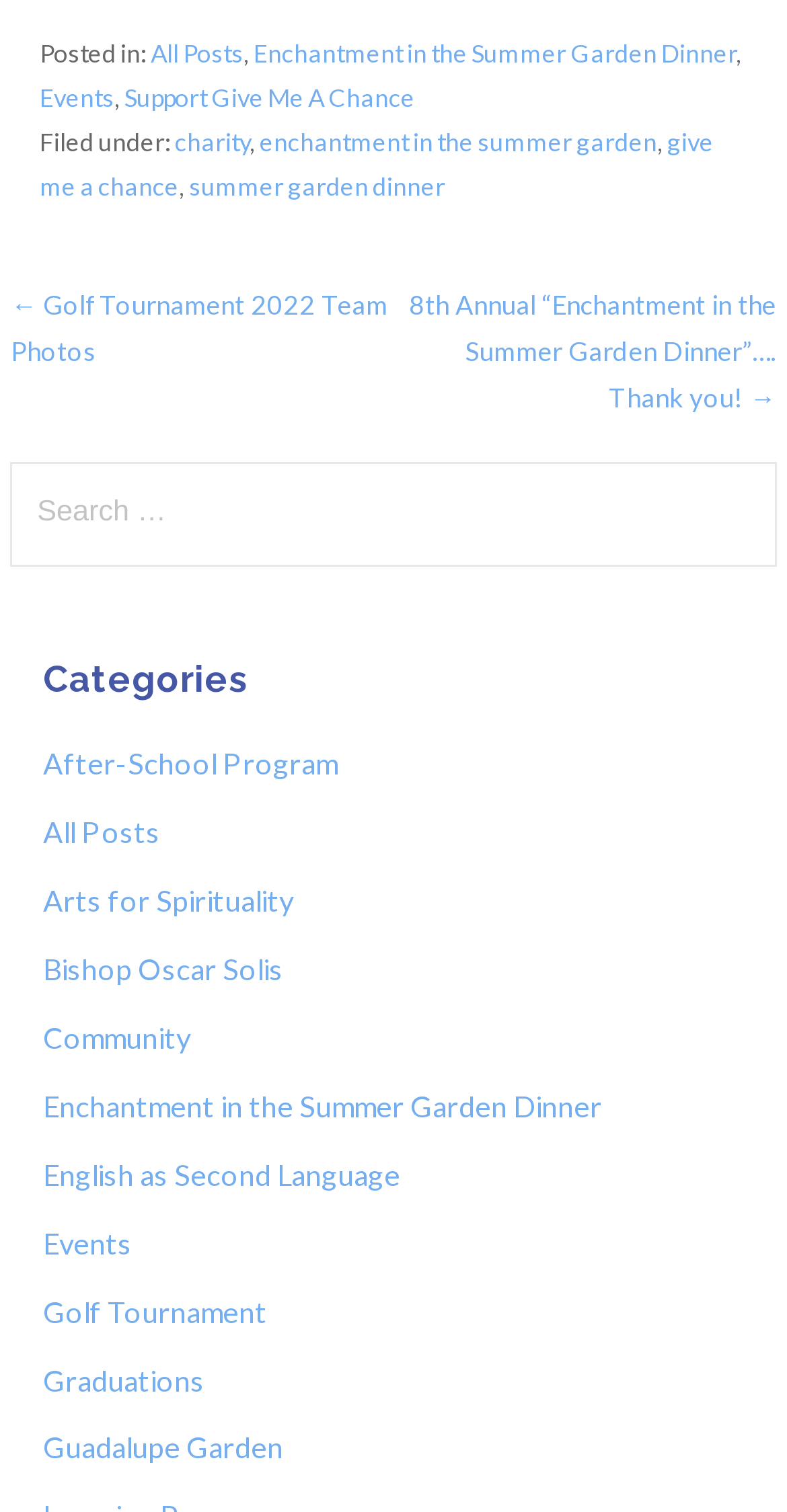Please reply with a single word or brief phrase to the question: 
How many categories are listed on the webpage?

13